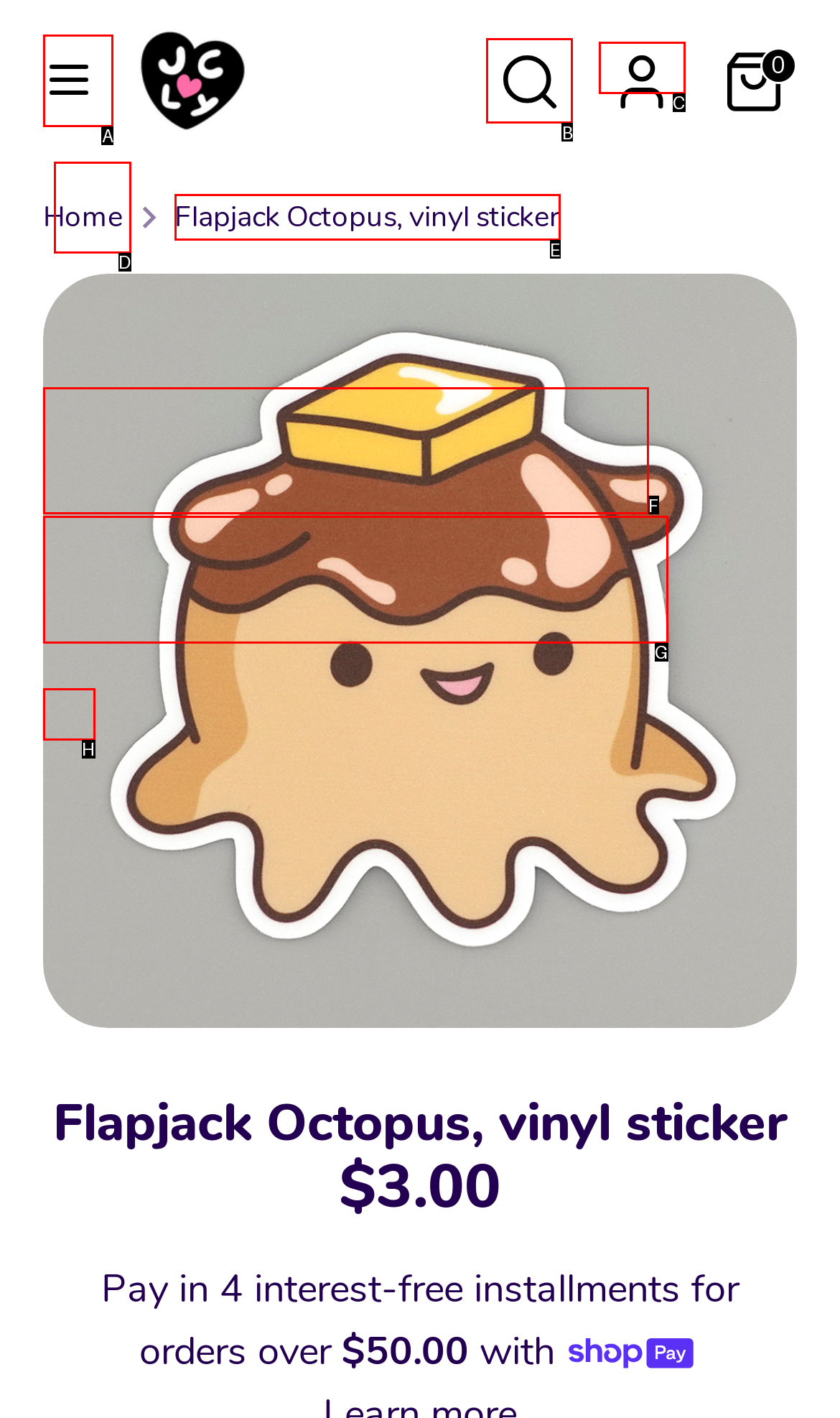Specify which HTML element I should click to complete this instruction: Search for something Answer with the letter of the relevant option.

B